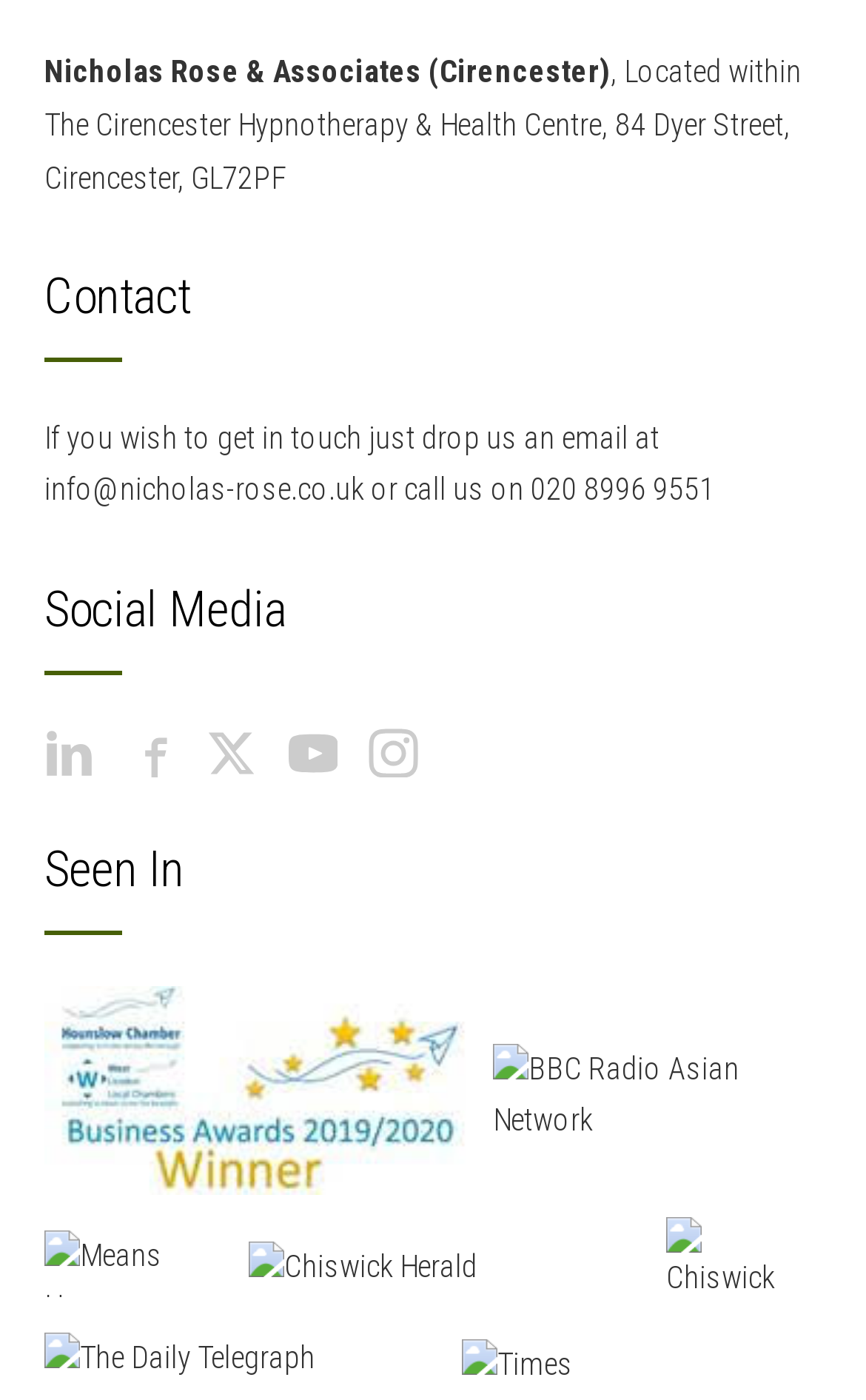Could you highlight the region that needs to be clicked to execute the instruction: "Call 020 8996 9551"?

[0.613, 0.337, 0.826, 0.362]